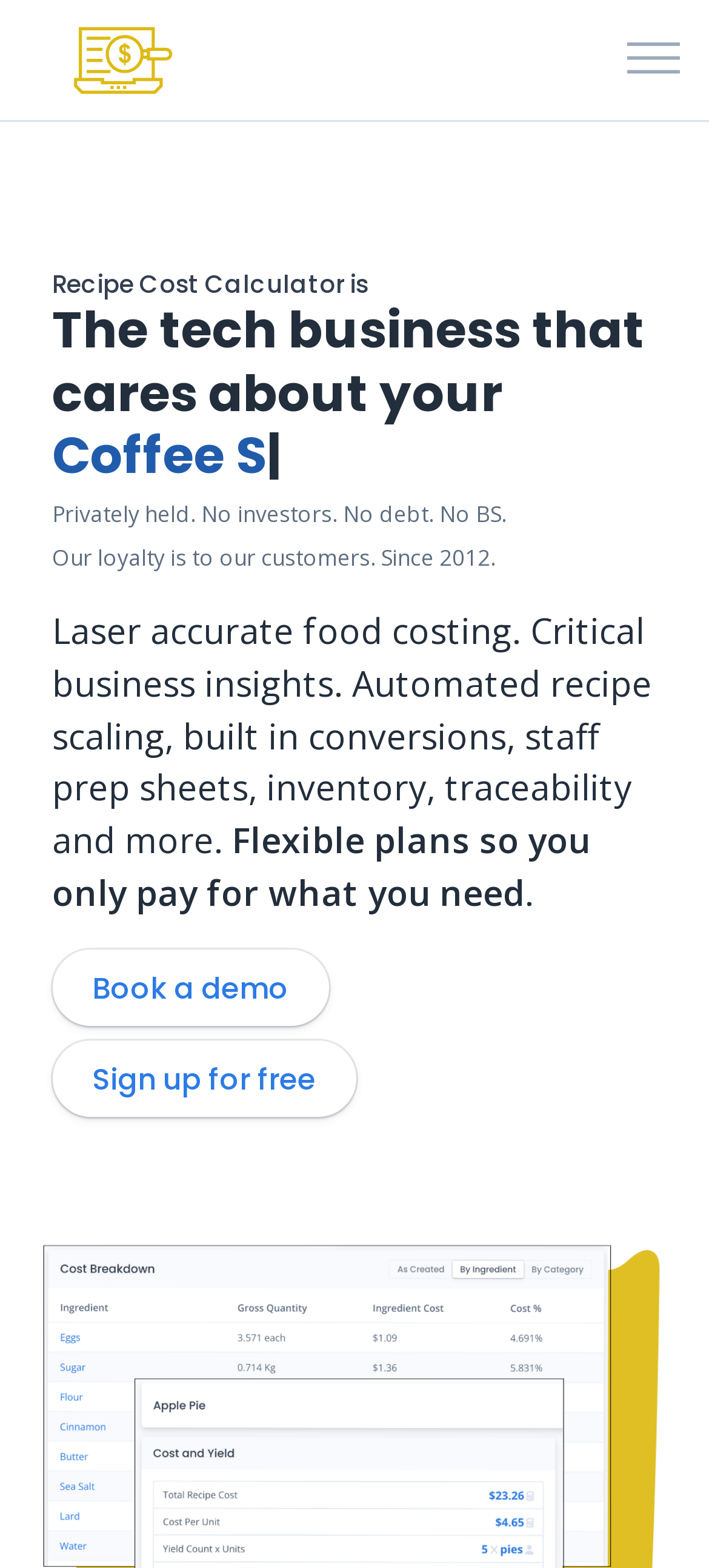Locate the primary headline on the webpage and provide its text.

Recipe Cost Calculator is